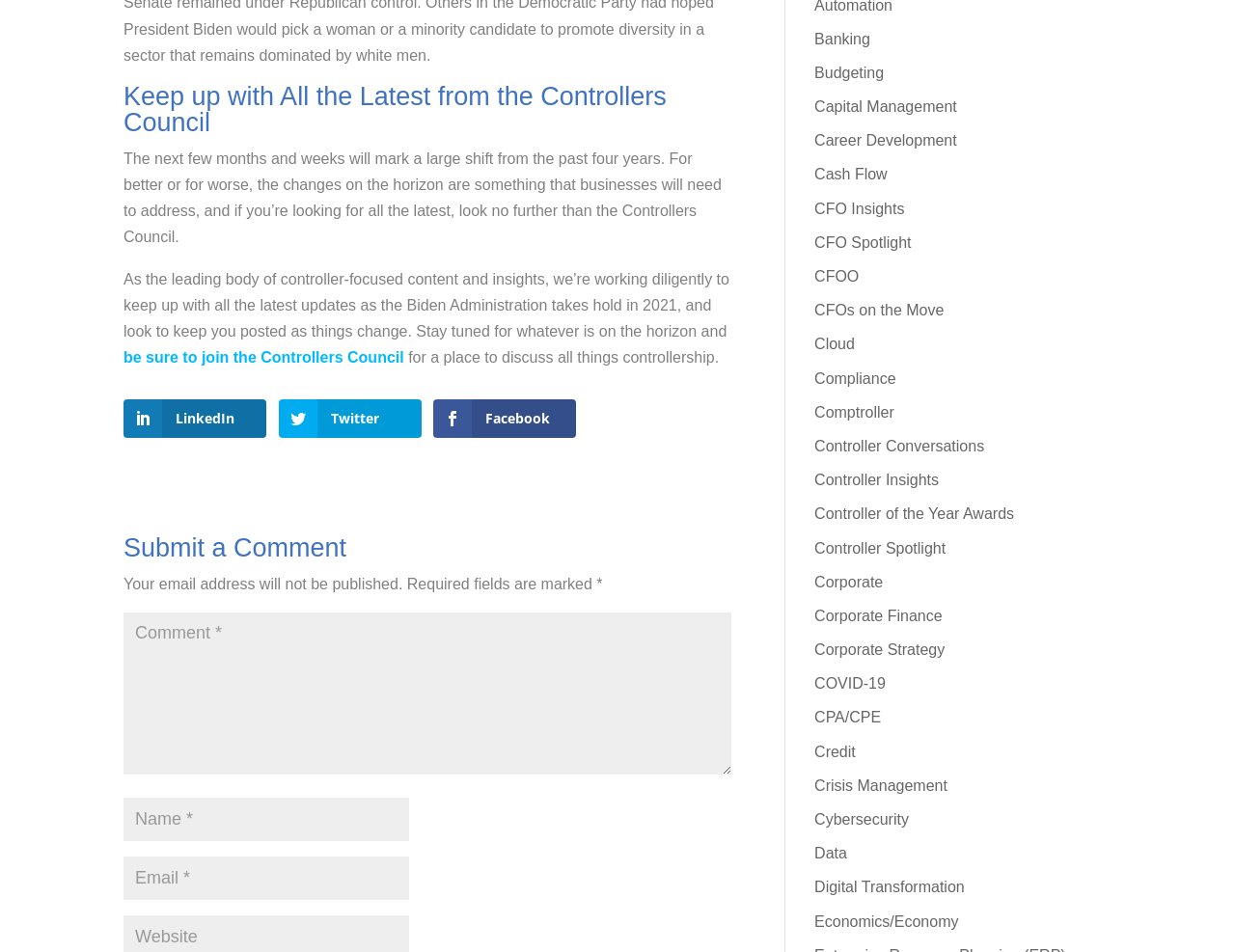What social media platforms is the Controllers Council on?
Kindly offer a detailed explanation using the data available in the image.

The webpage has links to the Controllers Council's social media profiles on LinkedIn, Twitter, and Facebook, indicating that users can follow the organization on these platforms to stay updated.